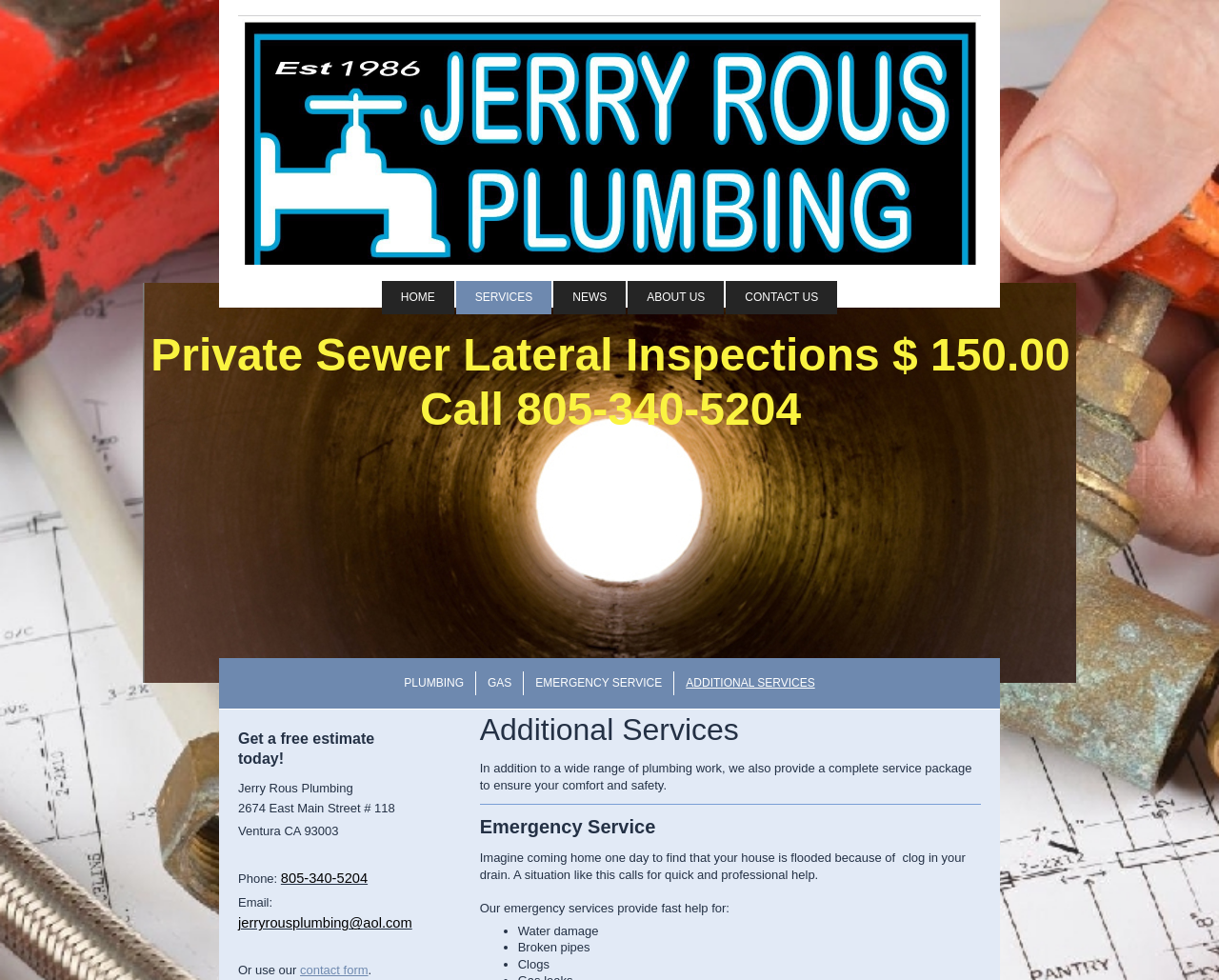Please identify the bounding box coordinates of the clickable area that will fulfill the following instruction: "Click CONTACT US". The coordinates should be in the format of four float numbers between 0 and 1, i.e., [left, top, right, bottom].

[0.596, 0.287, 0.687, 0.32]